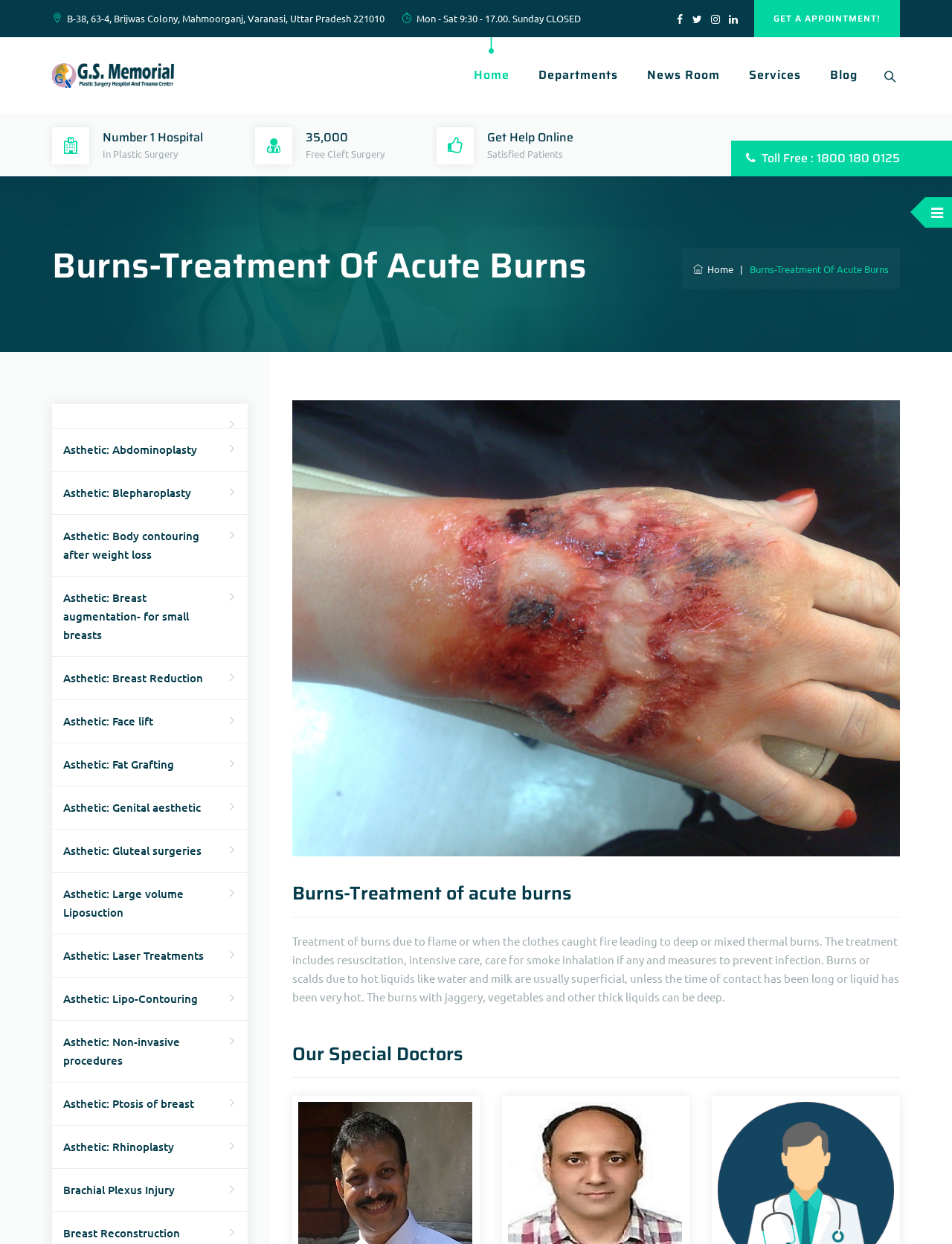Given the description: "Asthetic: Abdominoplasty", determine the bounding box coordinates of the UI element. The coordinates should be formatted as four float numbers between 0 and 1, [left, top, right, bottom].

[0.055, 0.344, 0.26, 0.379]